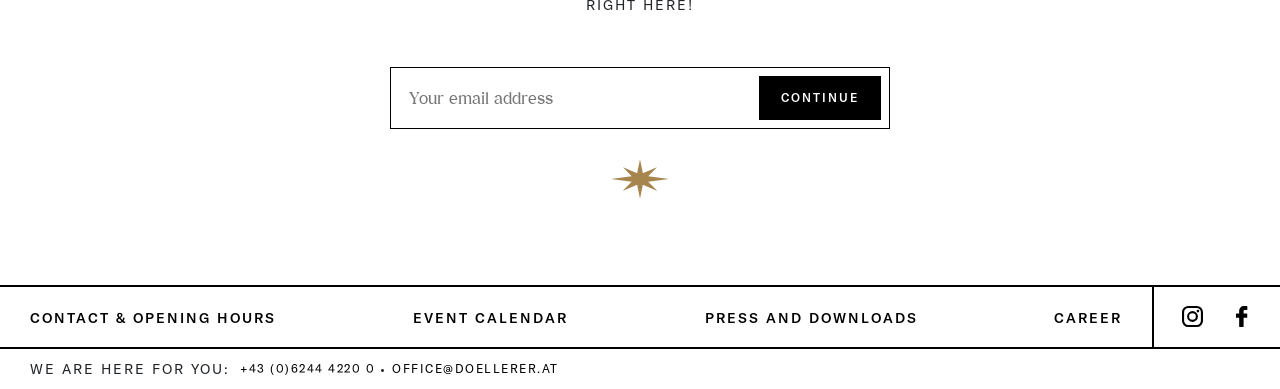Given the following UI element description: "Career", find the bounding box coordinates in the webpage screenshot.

[0.824, 0.794, 0.877, 0.84]